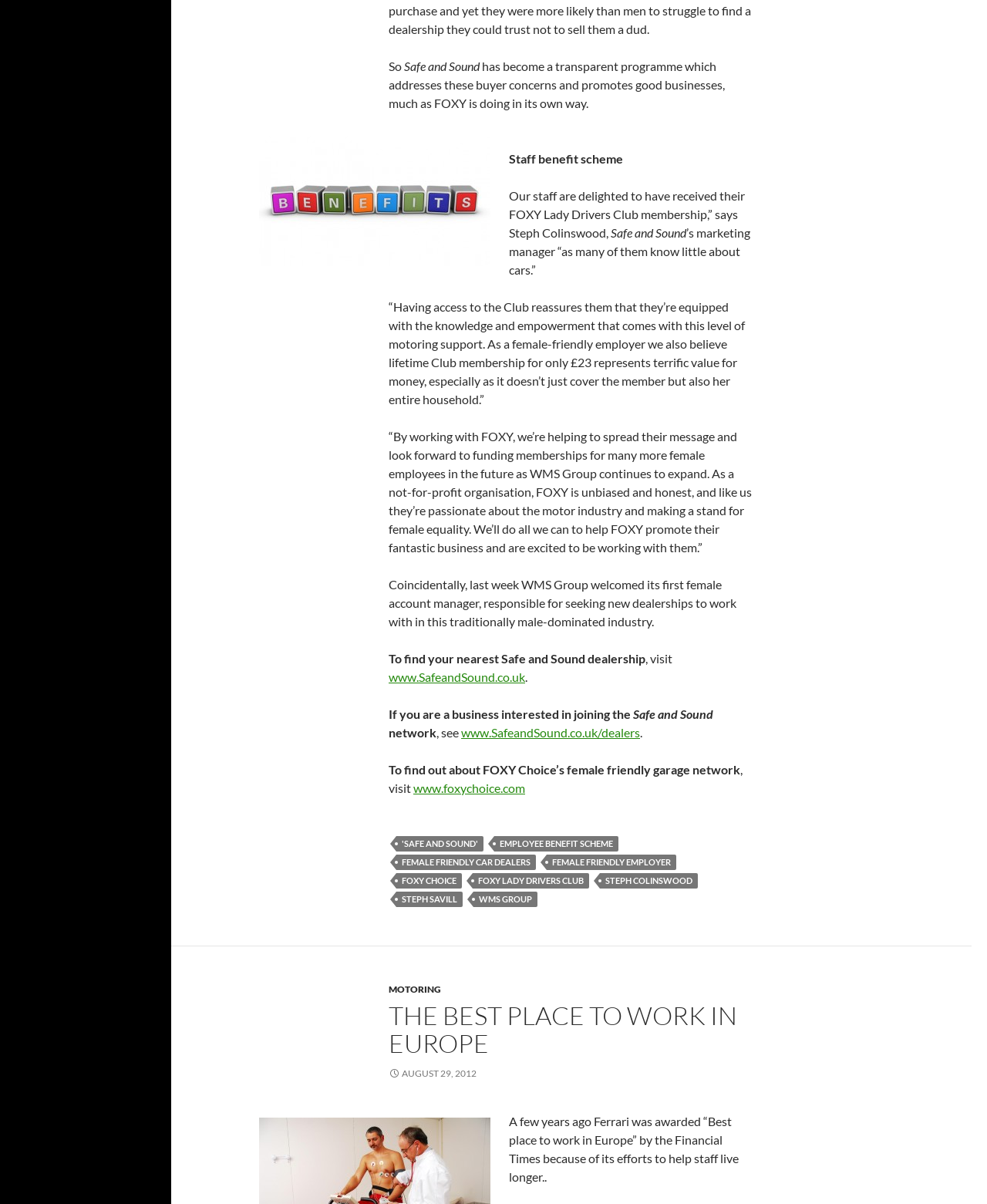Please find the bounding box coordinates of the clickable region needed to complete the following instruction: "check the date of the article". The bounding box coordinates must consist of four float numbers between 0 and 1, i.e., [left, top, right, bottom].

[0.407, 0.887, 0.483, 0.896]